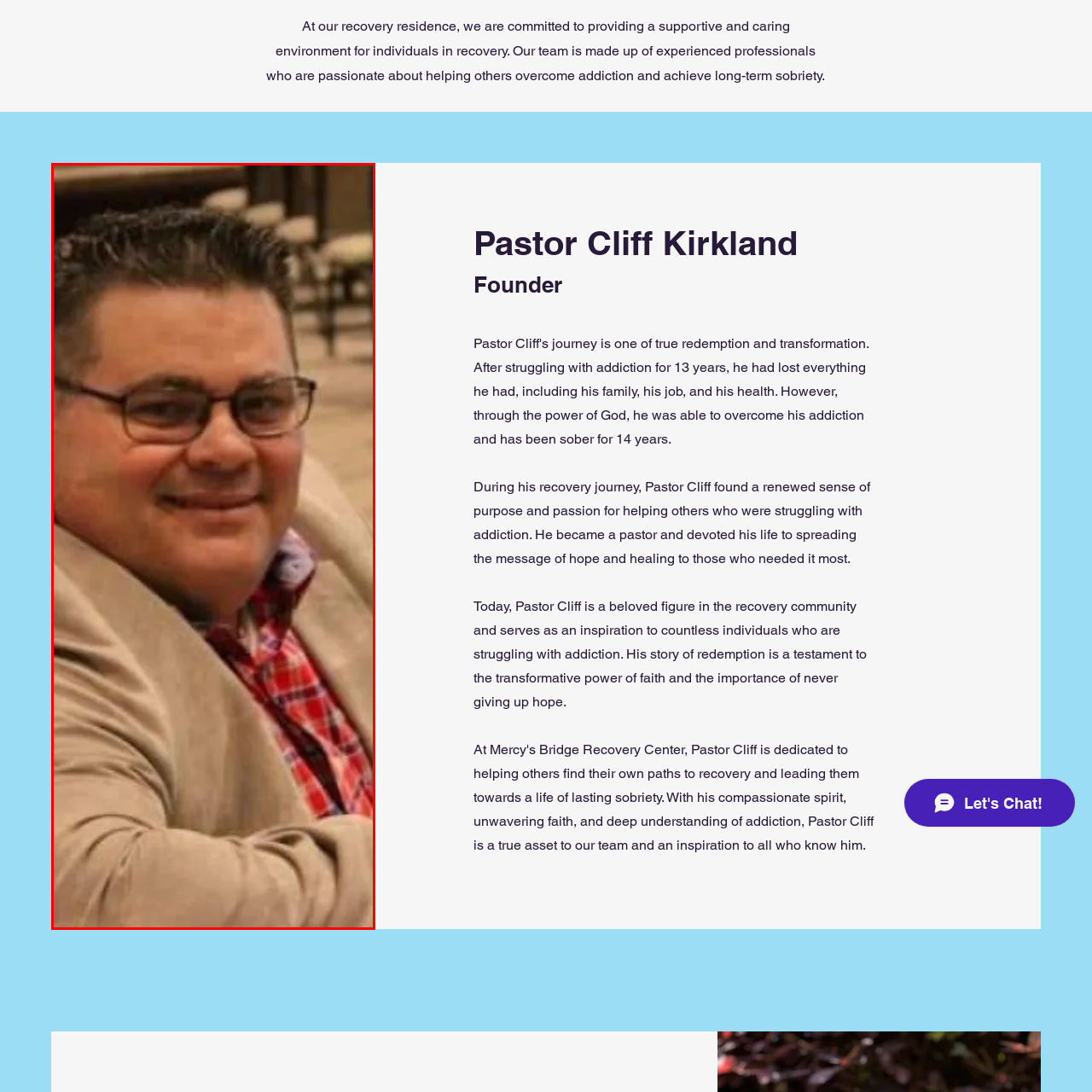Inspect the section highlighted in the red box, What is Pastor Cliff Kirkland's role? 
Answer using a single word or phrase.

Founder of a recovery residence